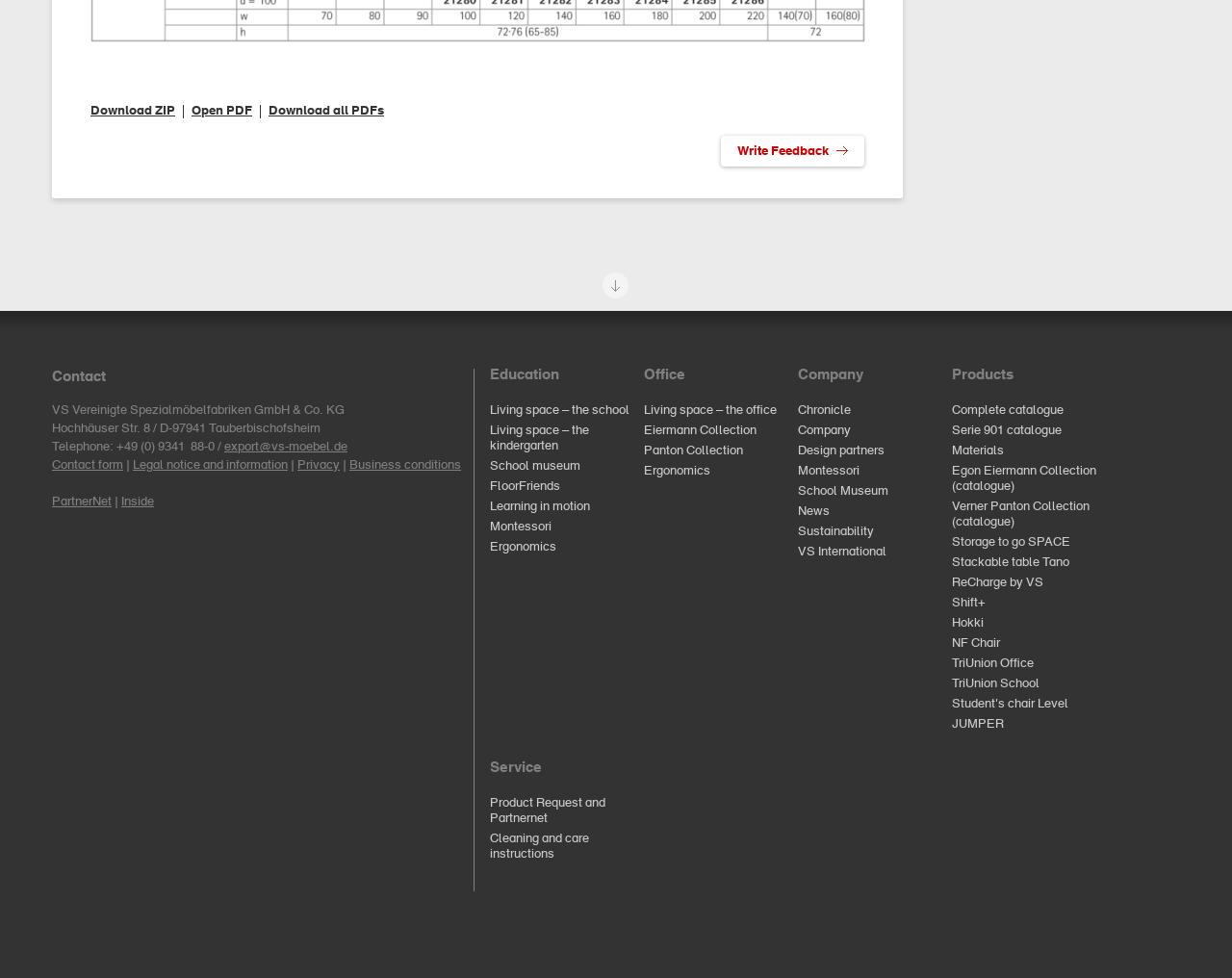Determine the bounding box coordinates of the UI element that matches the following description: "Business conditions". The coordinates should be four float numbers between 0 and 1 in the format [left, top, right, bottom].

[0.284, 0.469, 0.374, 0.482]